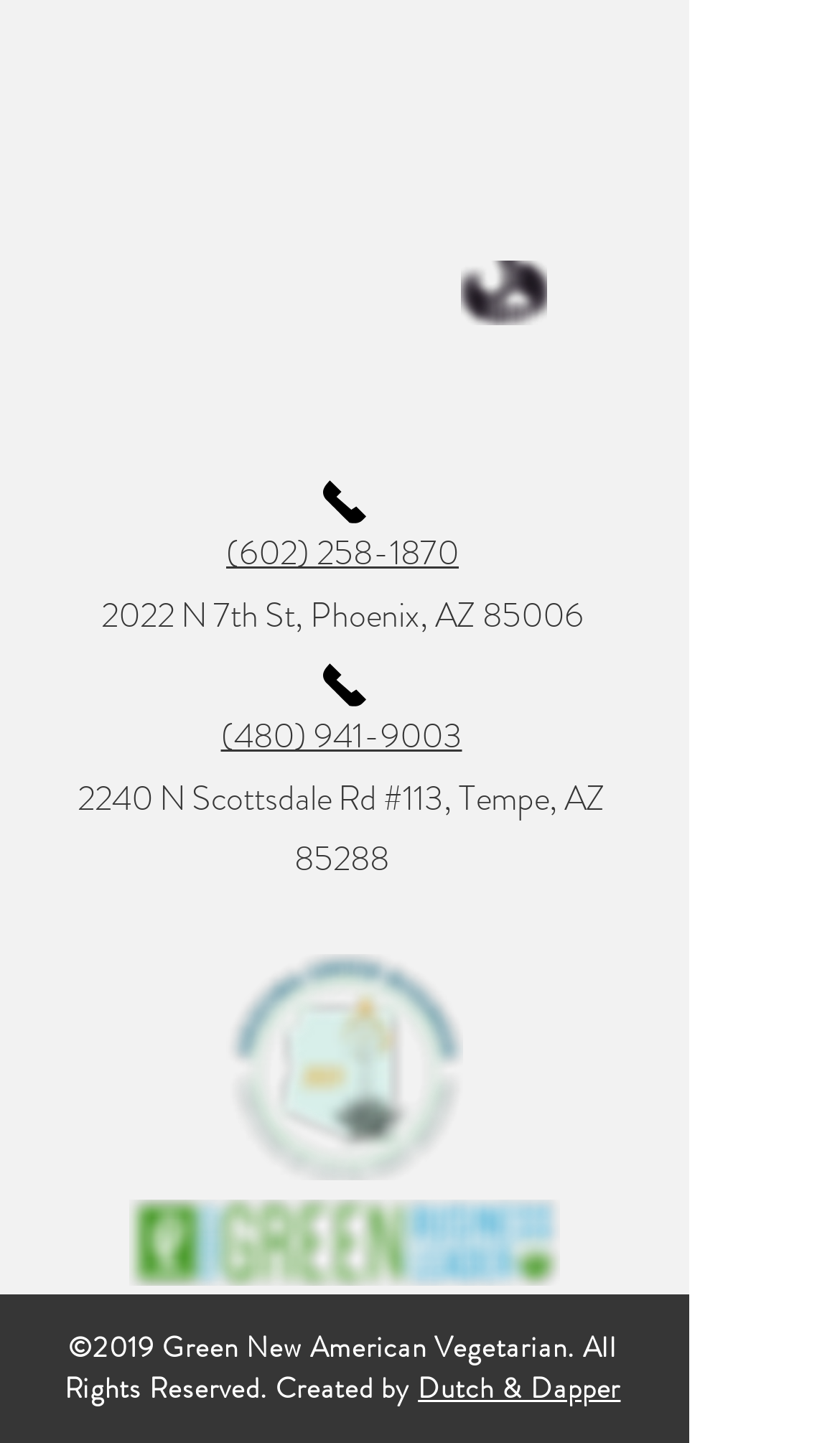What is the address of the Tempe location?
Please interpret the details in the image and answer the question thoroughly.

I looked for the address of the Tempe location, which is listed as 2240 N Scottsdale Rd #113, Tempe, AZ 85288, below the phone number (480) 941-9003.